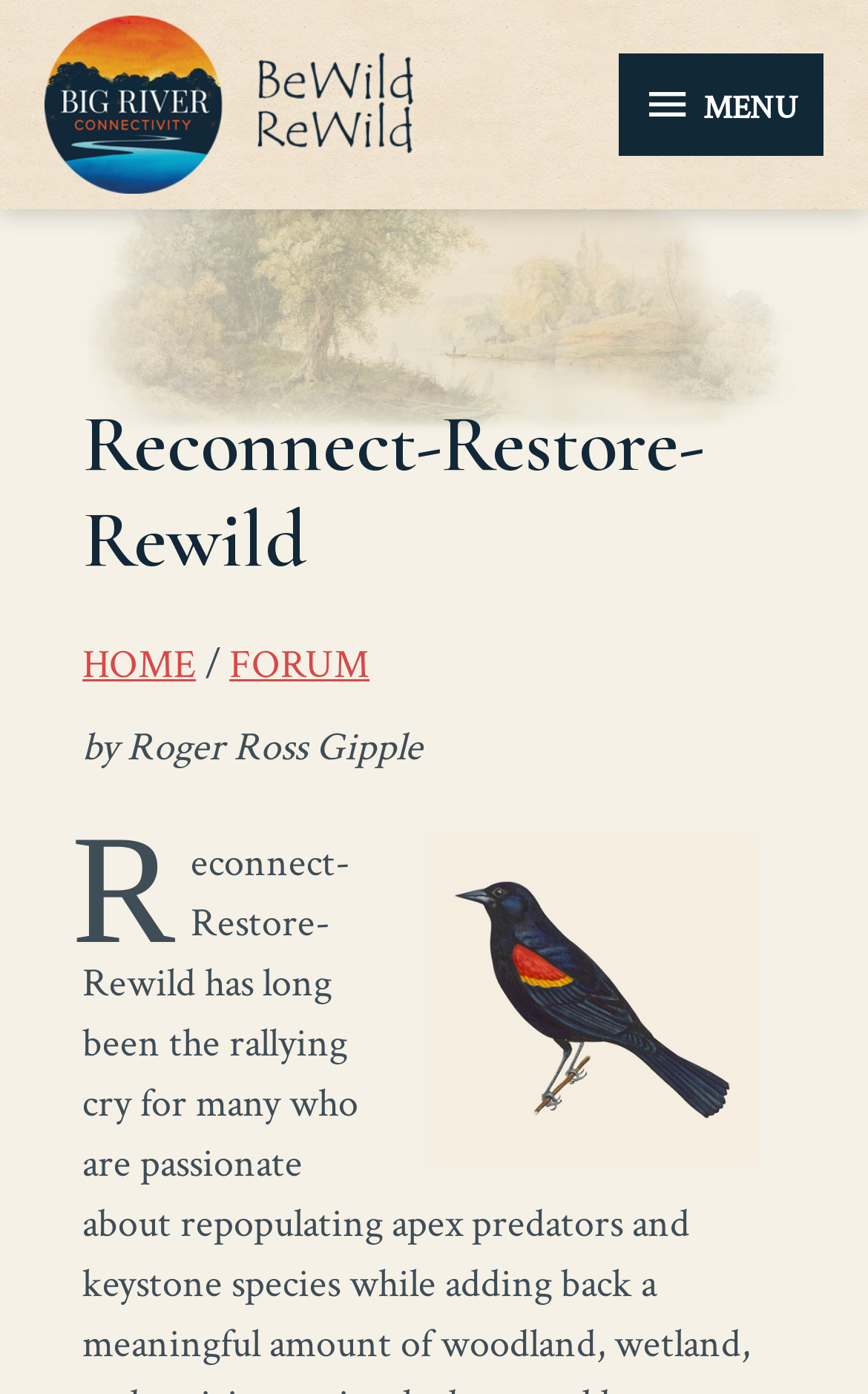Please answer the following question using a single word or phrase: 
What is the name of the organization?

BeWildReWild & Big River Connectivity